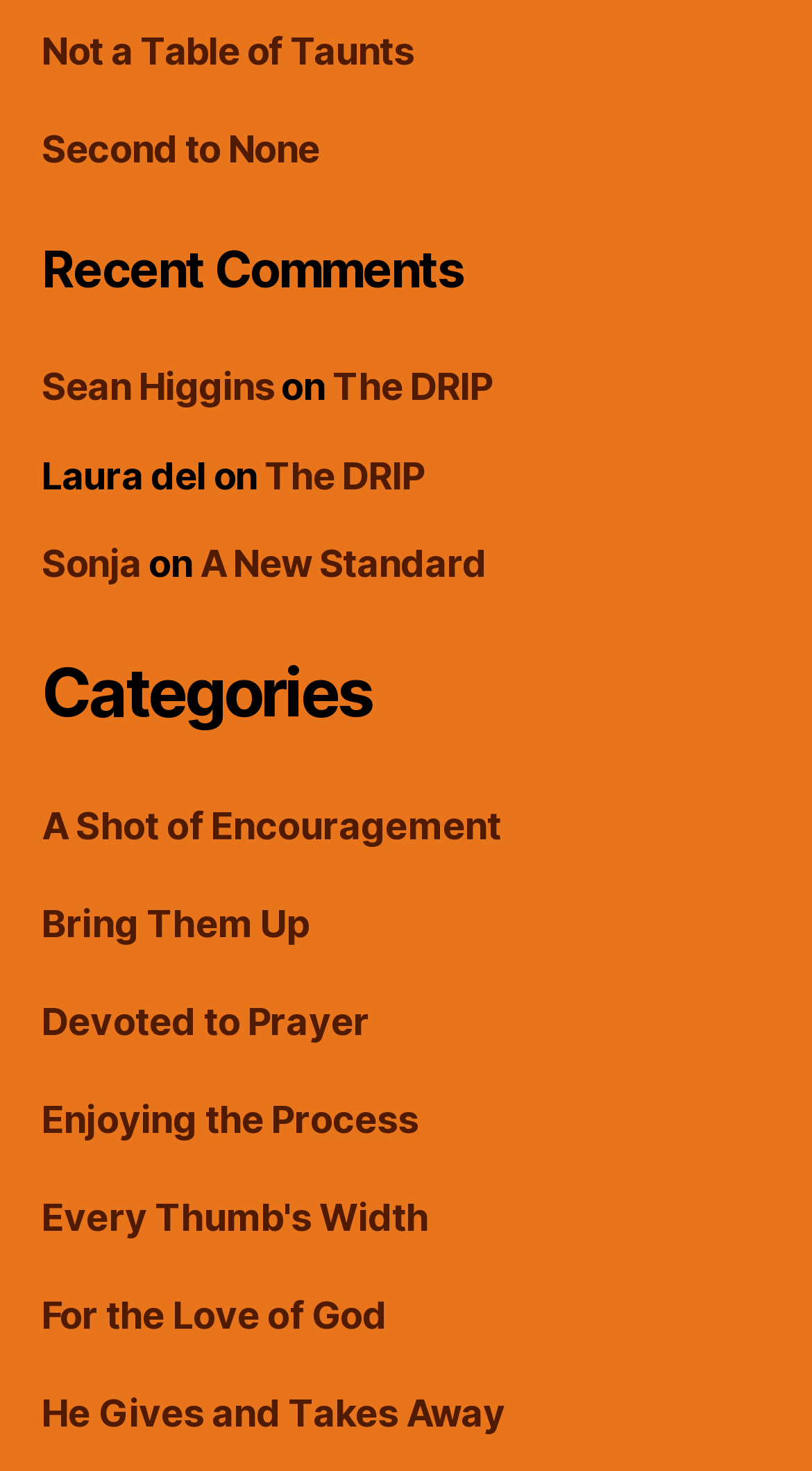Specify the bounding box coordinates of the area to click in order to follow the given instruction: "go to 'The DRIP'."

[0.41, 0.248, 0.606, 0.278]